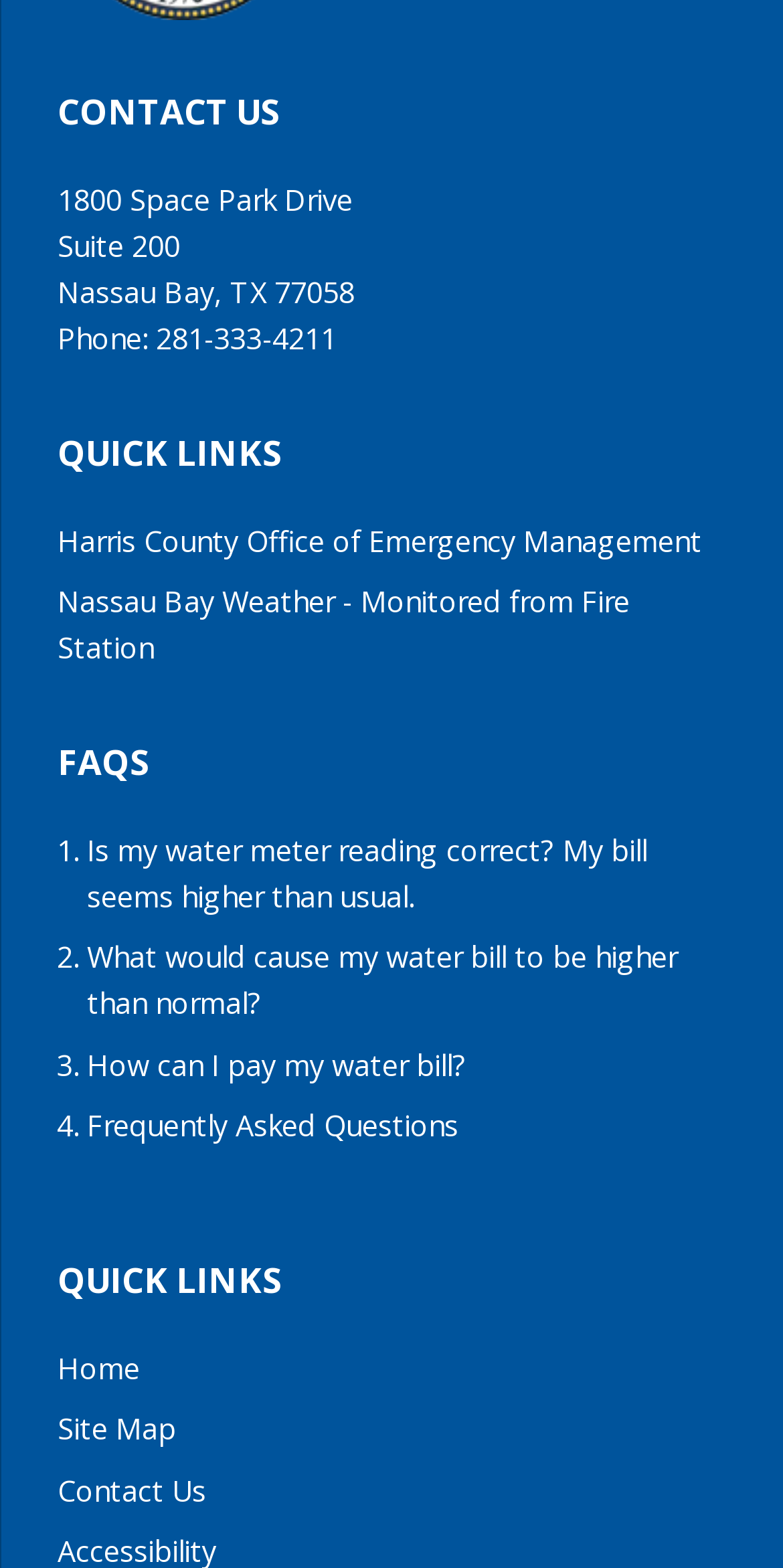Locate the UI element described as follows: "Frequently Asked Questions". Return the bounding box coordinates as four float numbers between 0 and 1 in the order [left, top, right, bottom].

[0.111, 0.705, 0.585, 0.73]